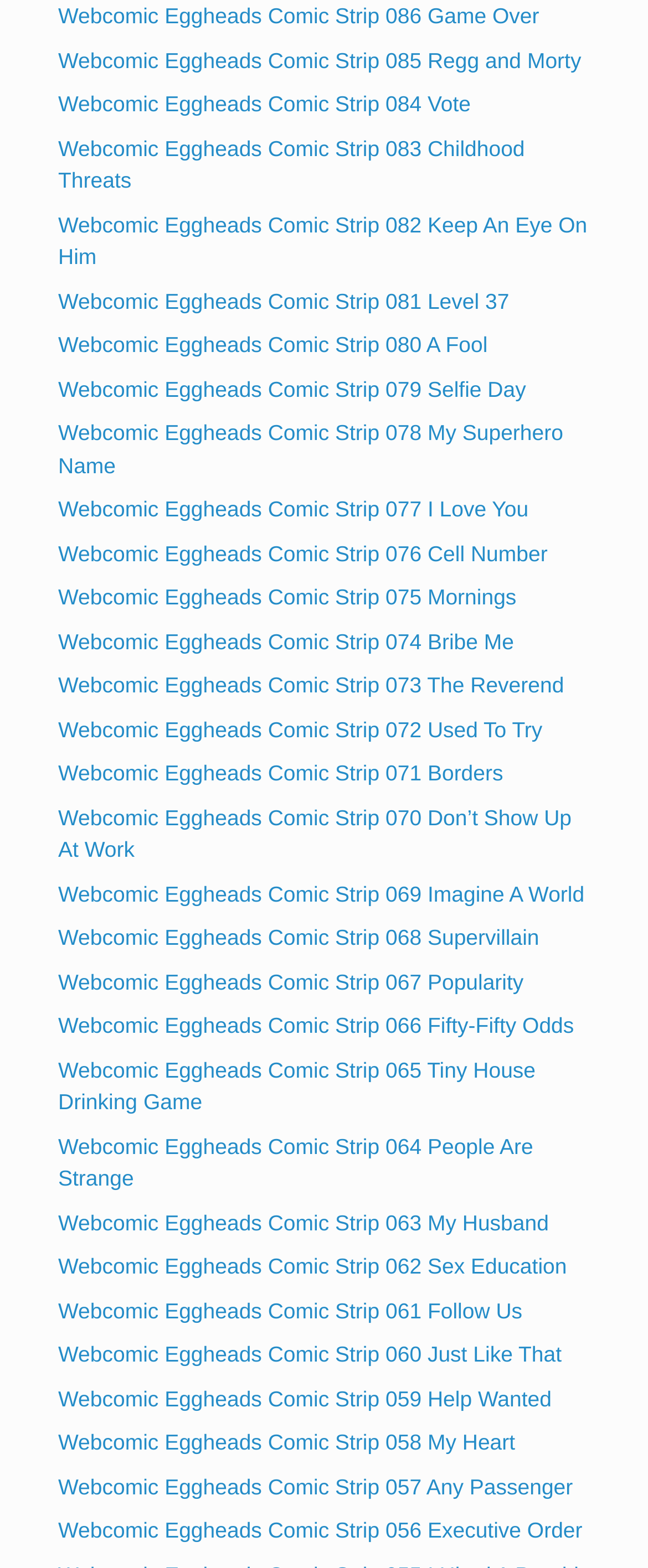Locate the bounding box coordinates of the area that needs to be clicked to fulfill the following instruction: "check out comic strip 083 Childhood Threats". The coordinates should be in the format of four float numbers between 0 and 1, namely [left, top, right, bottom].

[0.09, 0.087, 0.81, 0.123]